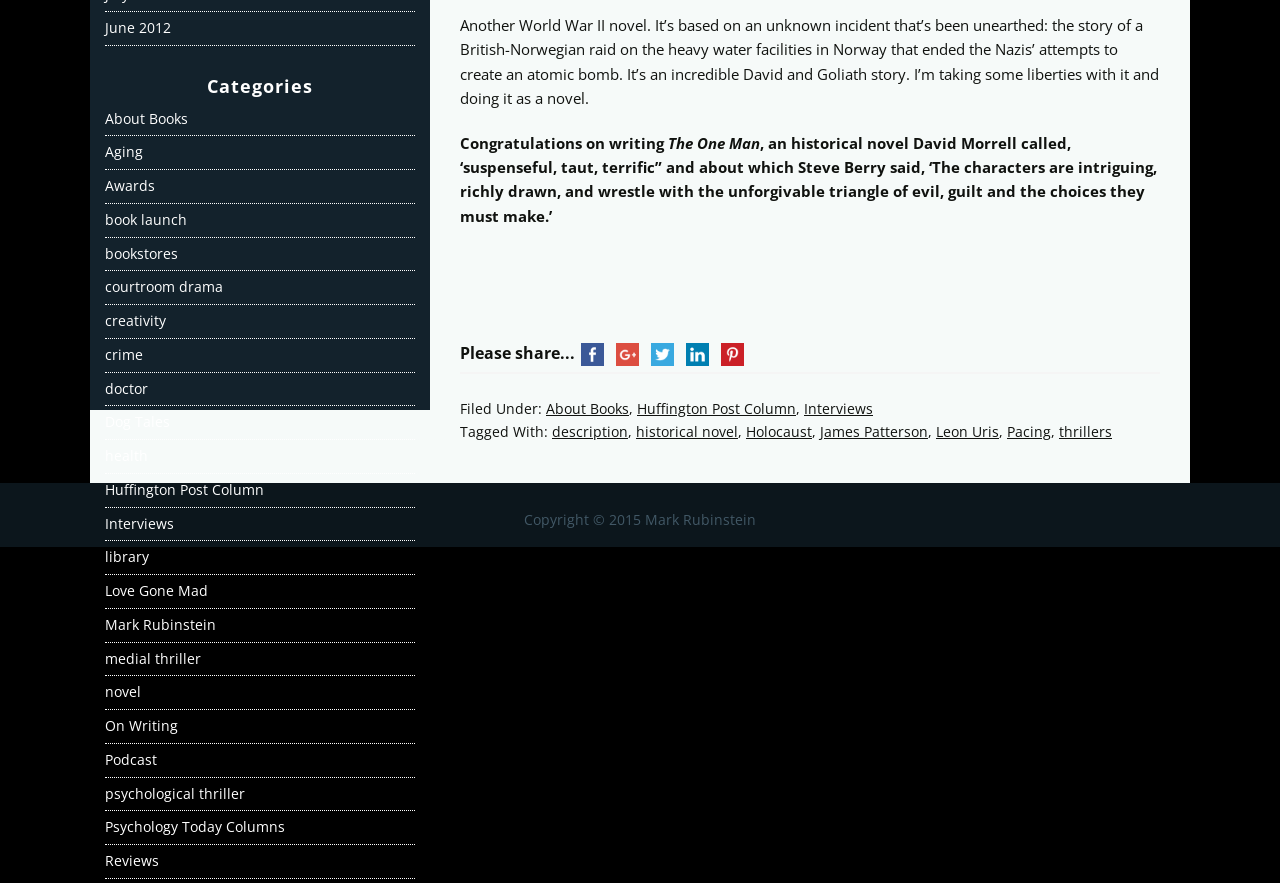Please indicate the bounding box coordinates of the element's region to be clicked to achieve the instruction: "Read the article about consultation for new street cleaning and waste collection services". Provide the coordinates as four float numbers between 0 and 1, i.e., [left, top, right, bottom].

None